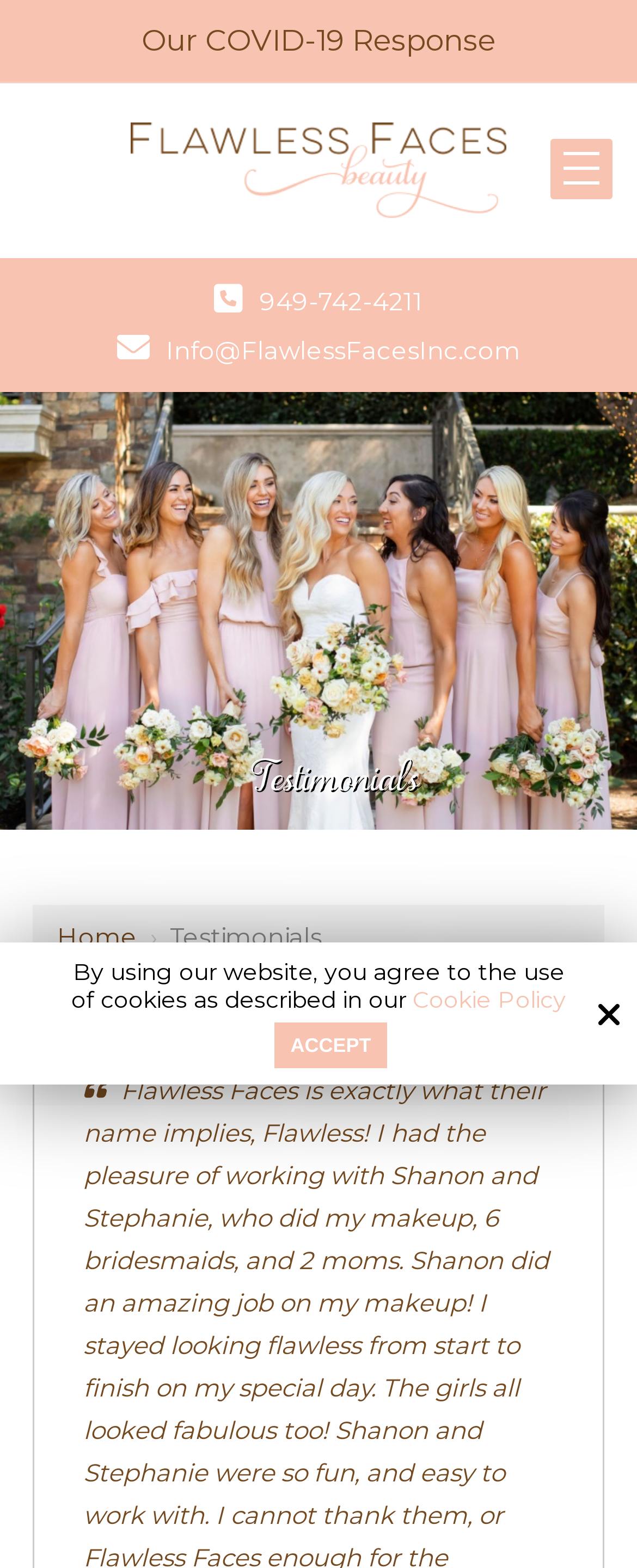Mark the bounding box of the element that matches the following description: "Our COVID-19 Response".

[0.222, 0.015, 0.778, 0.038]